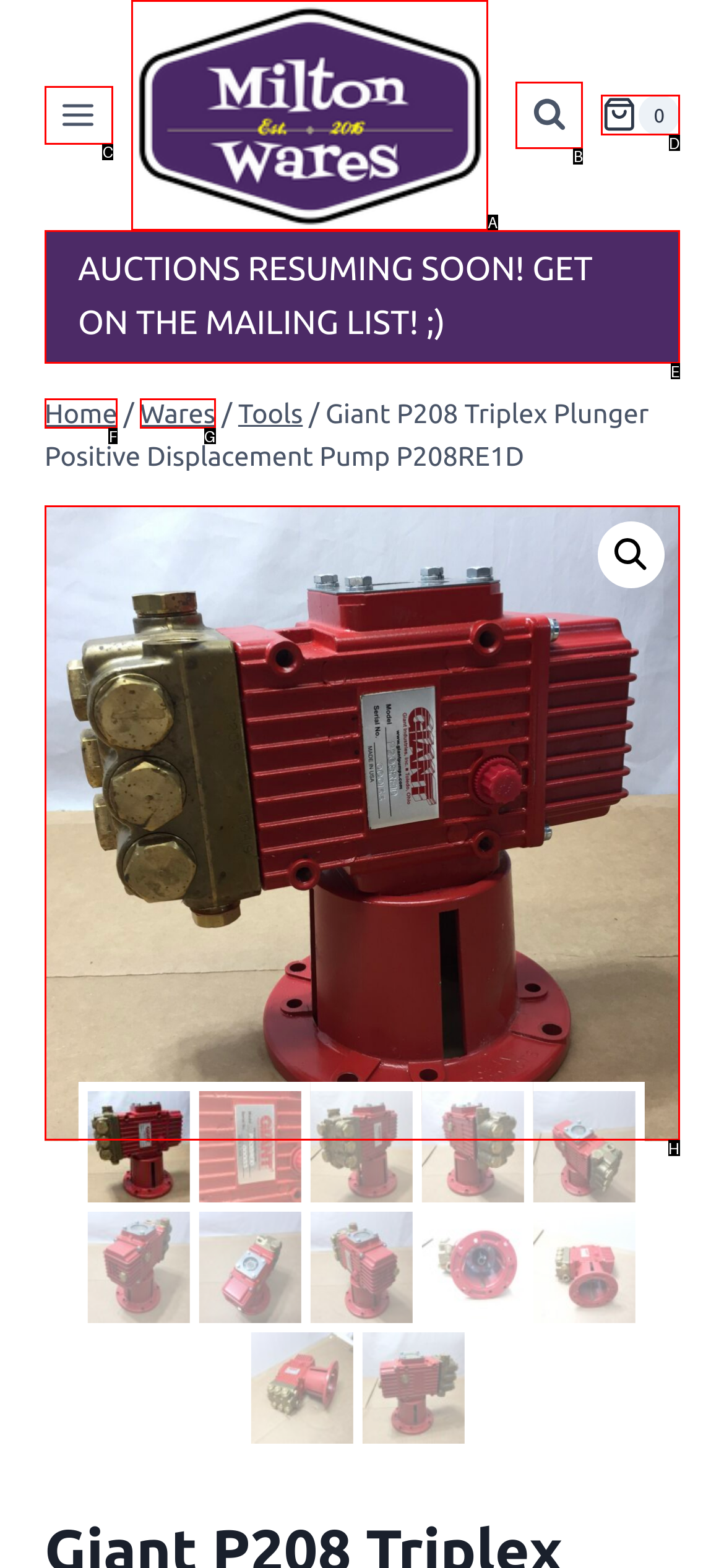Which option should be clicked to execute the task: Open the menu?
Reply with the letter of the chosen option.

C